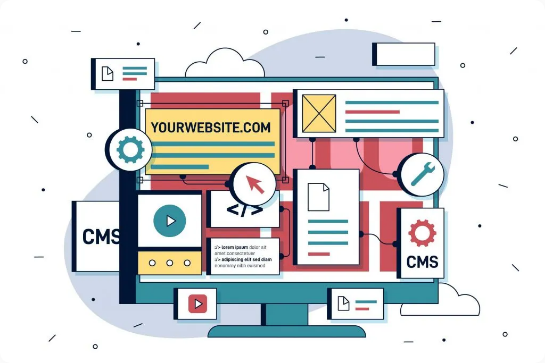Provide a comprehensive description of the image.

The image illustrates a vibrant digital workspace centered around a computer screen displaying various elements essential for managing multiple websites. Prominently featured is the text "YOURWEBSITE.COM," symbolizing the primary website or domain. Surrounding this are colorful icons and graphic elements representing essential features of a content management system (CMS), including folders, documents, and video players, indicating an emphasis on organization and multimedia content.

The composition suggests a dynamic interface where users can navigate between different site management tools, seamlessly connecting various functionalities such as document uploads, media playback, and system settings. The design uses engaging colors and simplistic illustrations to convey the notion of efficiency in managing multiple WordPress sites through a single, cohesive dashboard—reflecting the core service offering of WordPress multisite development. This visual representation encapsulates the modern approach to web management, making it easier for companies and brands to oversee their online presence effectively.